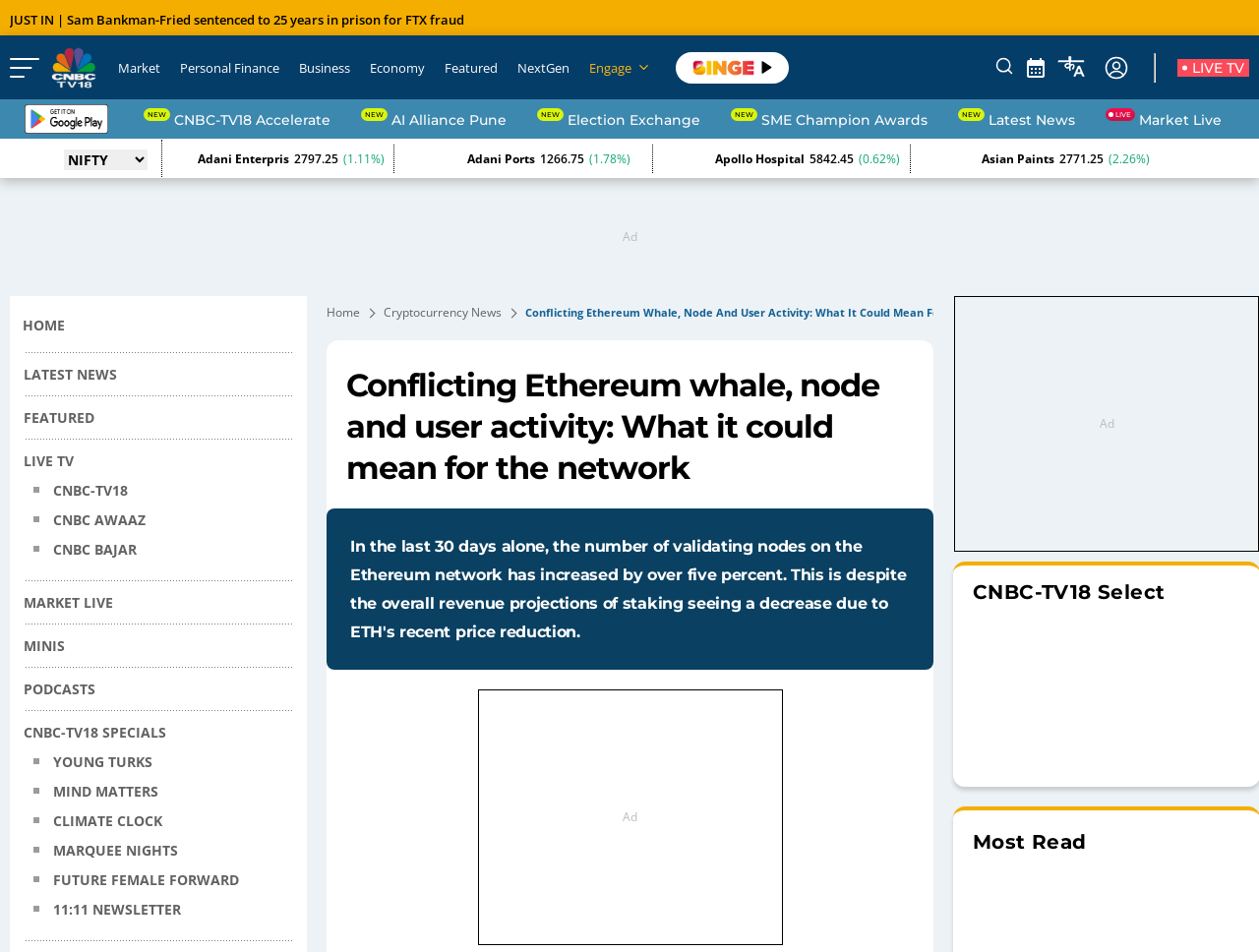Determine the bounding box coordinates of the region I should click to achieve the following instruction: "Click on the 'LATEST NEWS' link". Ensure the bounding box coordinates are four float numbers between 0 and 1, i.e., [left, top, right, bottom].

[0.019, 0.383, 0.093, 0.403]